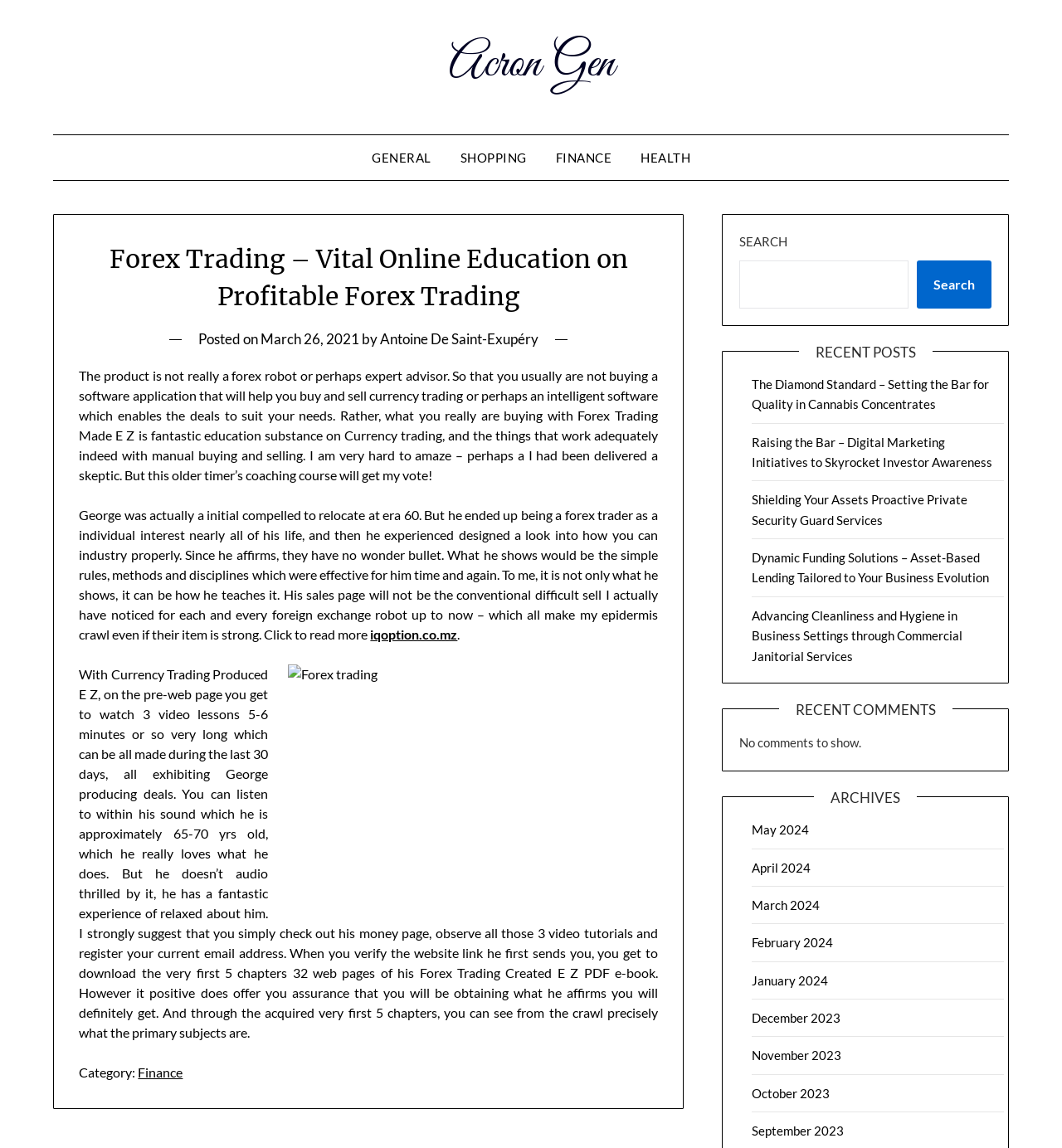Please locate the bounding box coordinates of the region I need to click to follow this instruction: "Click on the 'Acron Gen' link".

[0.422, 0.03, 0.578, 0.082]